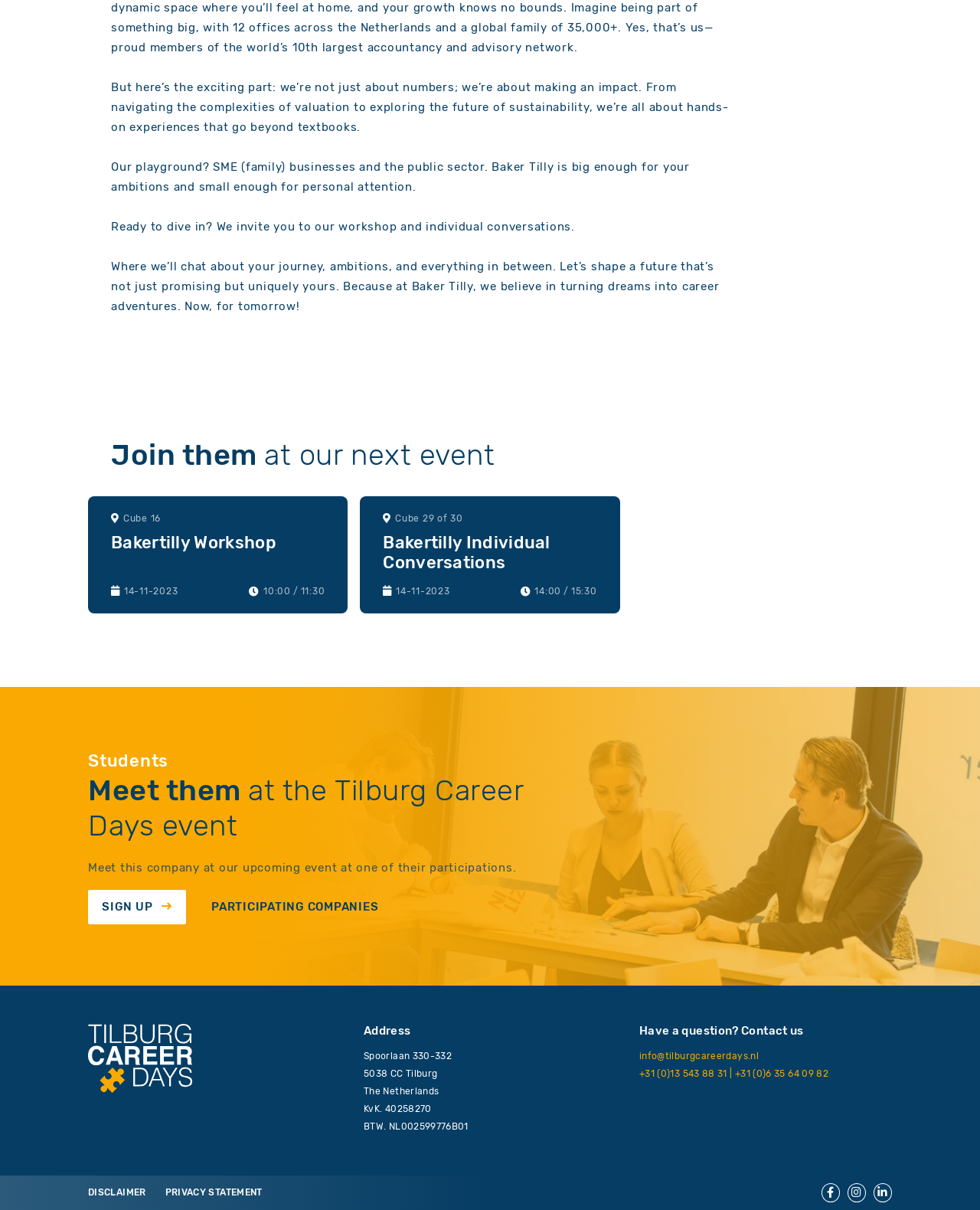Find the bounding box coordinates for the HTML element specified by: "Sign up".

[0.09, 0.736, 0.19, 0.764]